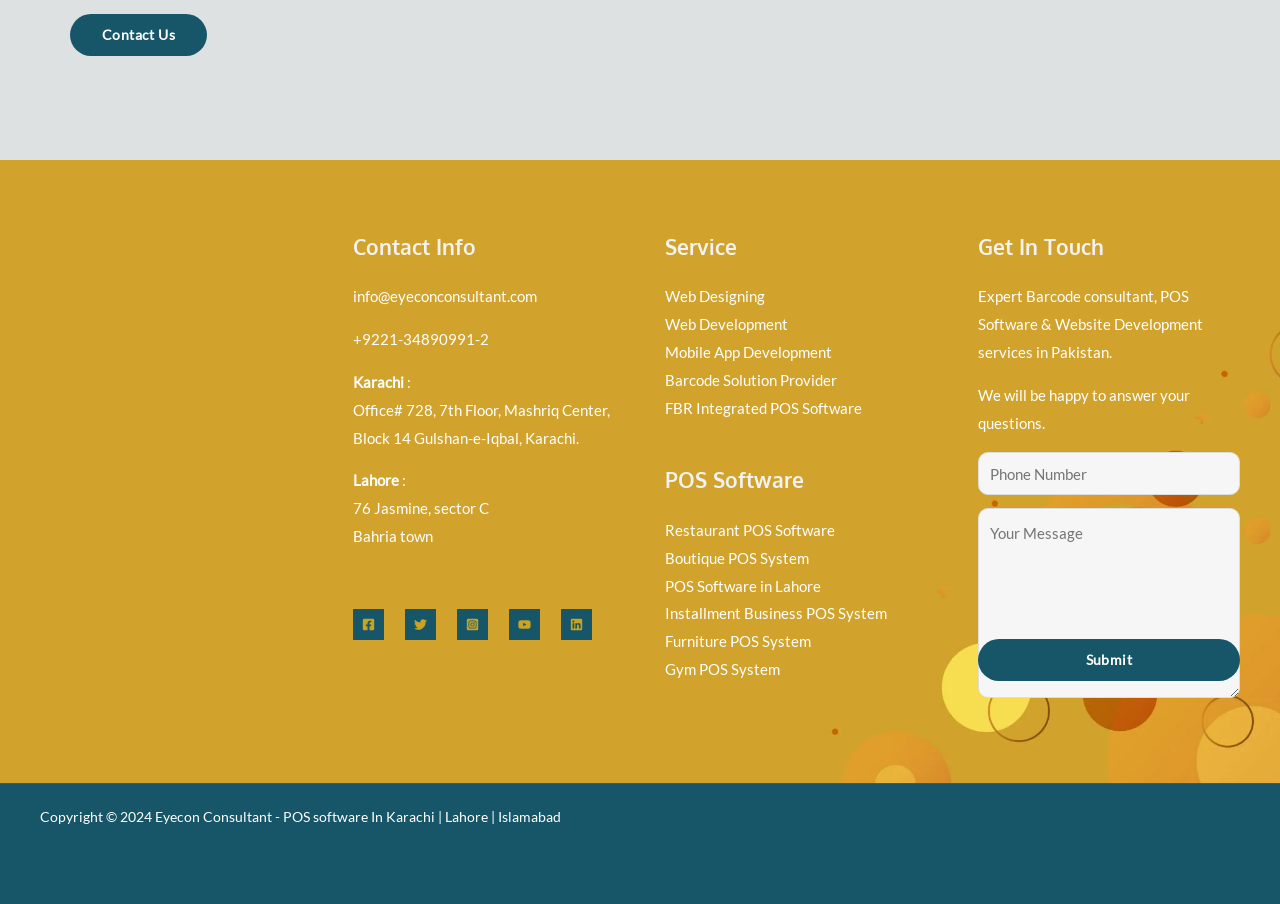Highlight the bounding box coordinates of the element you need to click to perform the following instruction: "Open Facebook."

[0.275, 0.673, 0.3, 0.708]